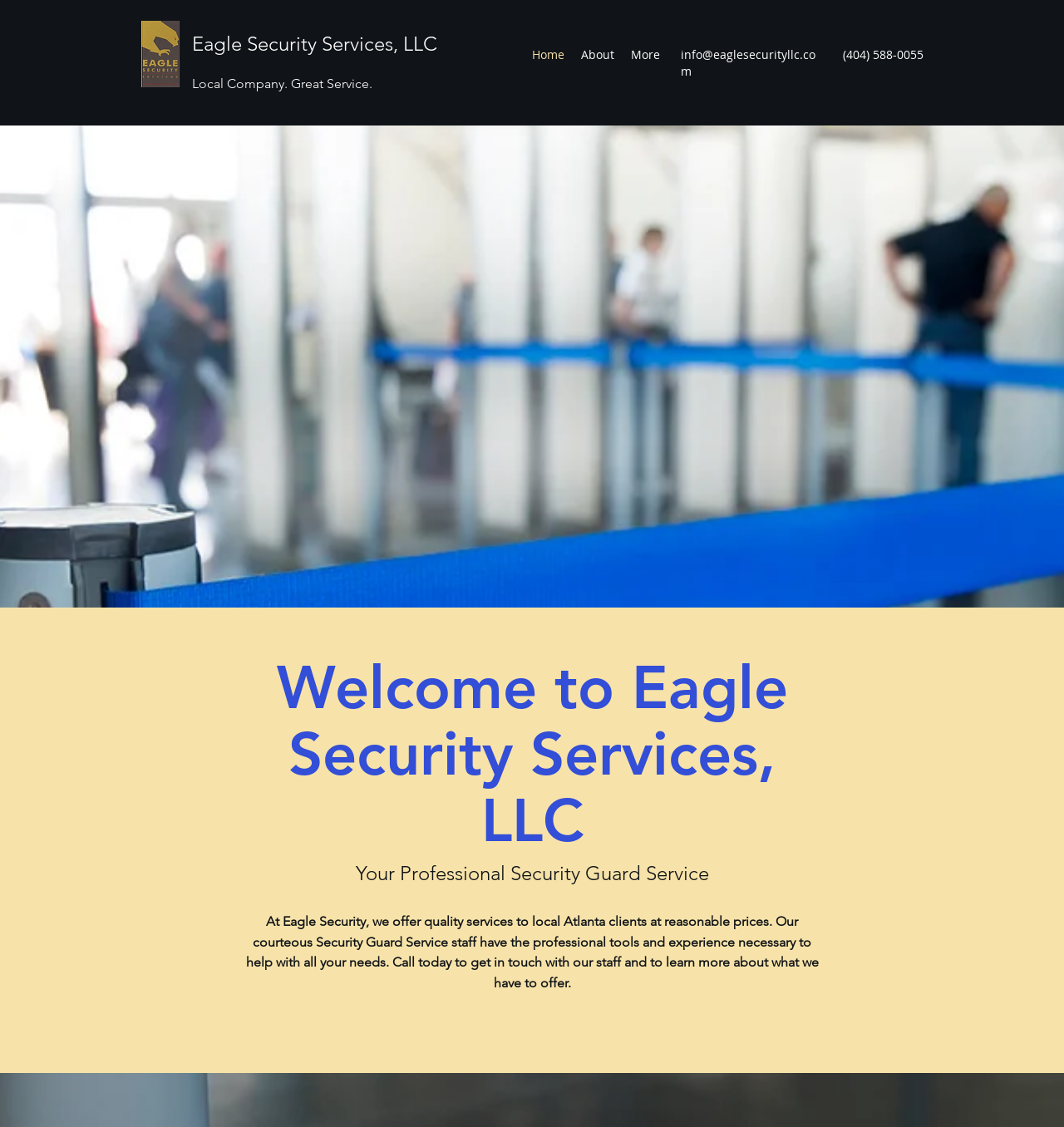What is the phone number of the company?
Please provide a detailed answer to the question.

The phone number is obtained from the StaticText element '(404) 588-0055' with bounding box coordinates [0.792, 0.041, 0.868, 0.055]. This element is located below the company email address, indicating that it is the phone number of the company.